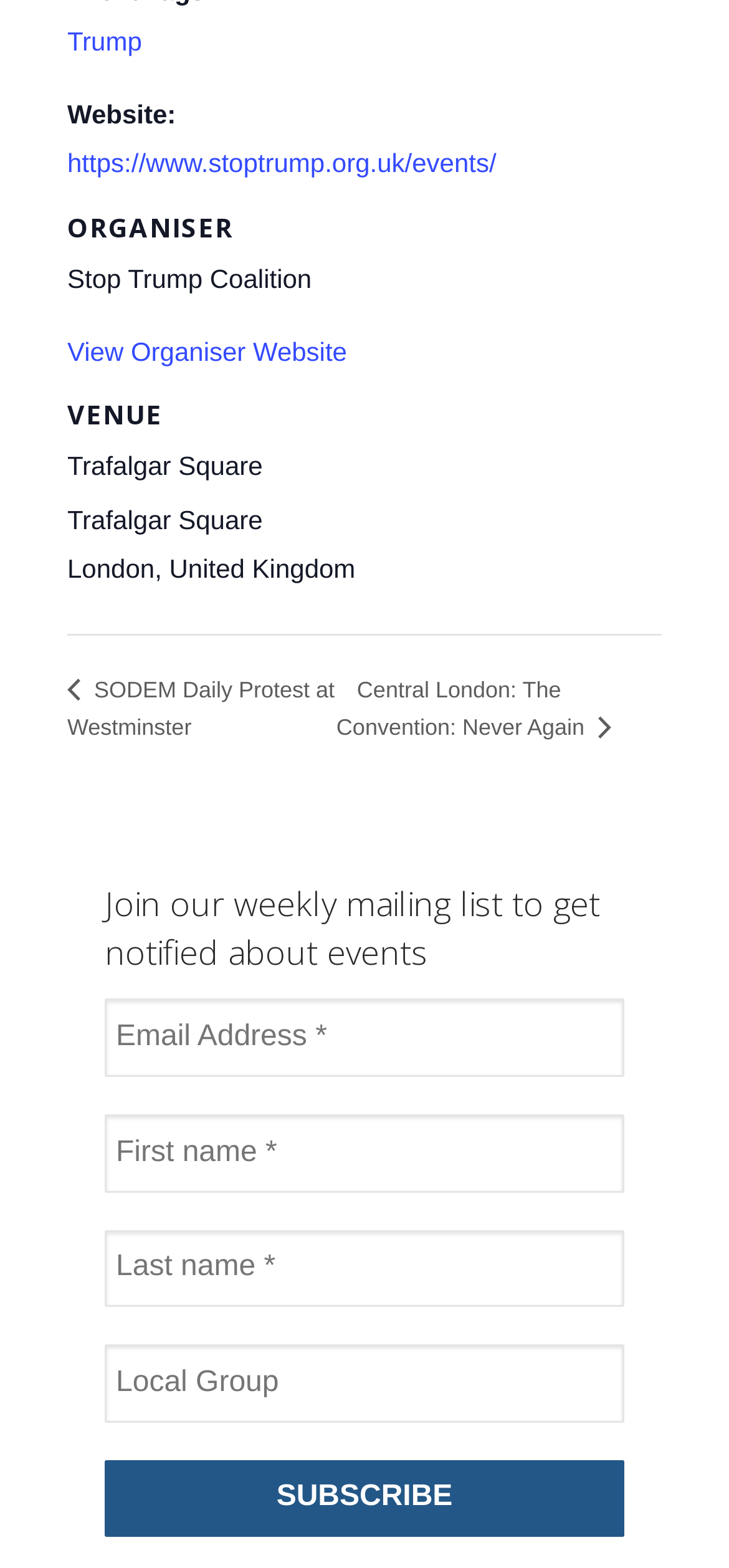Use the details in the image to answer the question thoroughly: 
What is the text on the 'Subscribe' button?

I found the answer by looking at the form section, where it lists a button with the text 'SUBSCRIBE'.